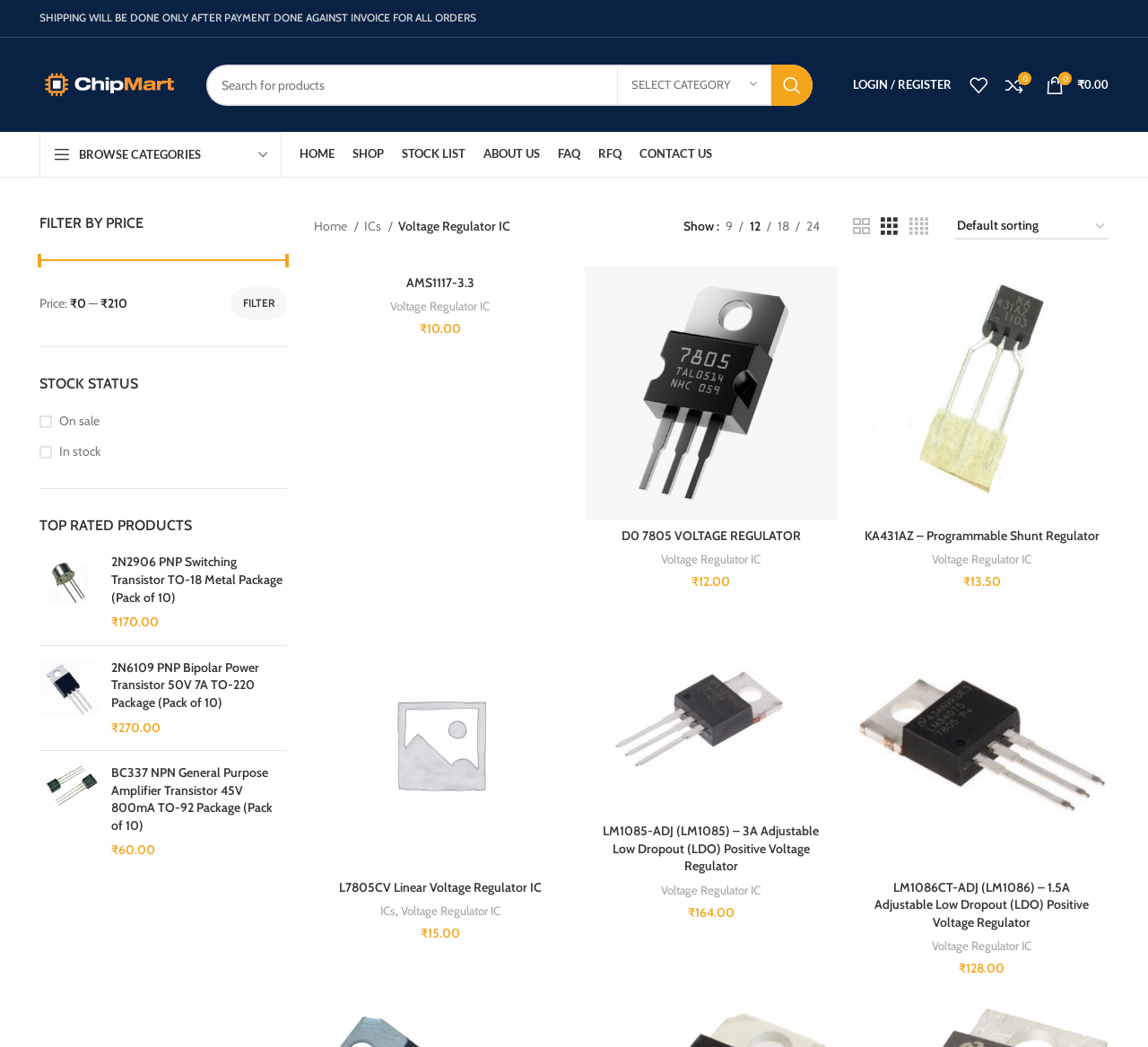Please provide a one-word or short phrase answer to the question:
What is the price range of the products?

₹10.00 to ₹270.00